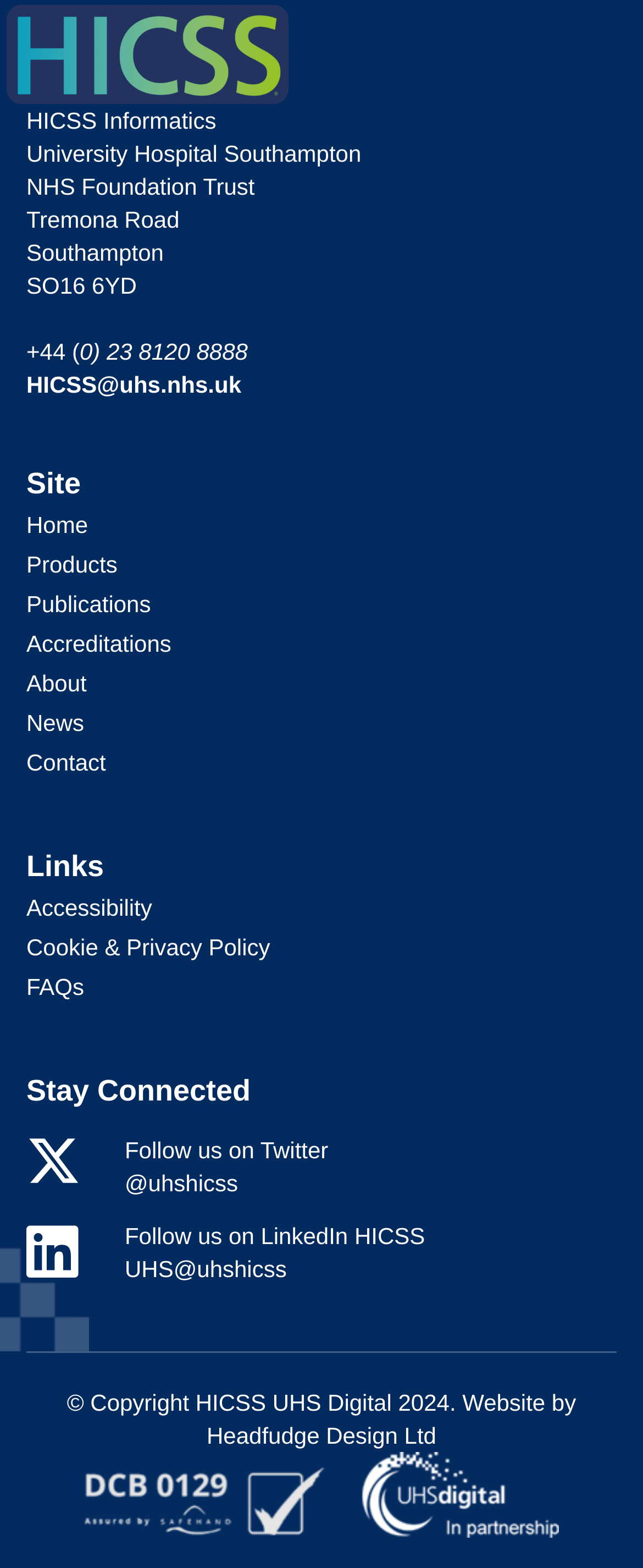Please determine the bounding box coordinates of the area that needs to be clicked to complete this task: 'Check Accessibility'. The coordinates must be four float numbers between 0 and 1, formatted as [left, top, right, bottom].

[0.041, 0.57, 0.237, 0.587]